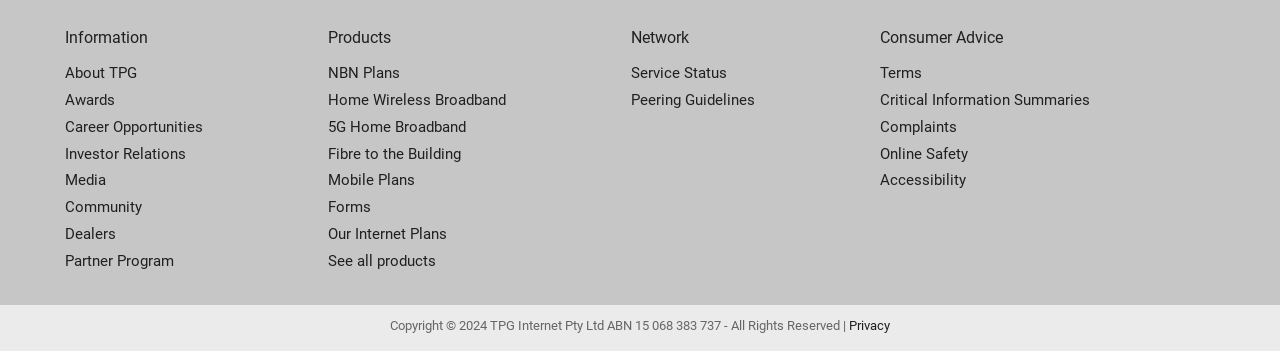Please find the bounding box coordinates of the element that needs to be clicked to perform the following instruction: "View terms and conditions". The bounding box coordinates should be four float numbers between 0 and 1, represented as [left, top, right, bottom].

[0.688, 0.171, 0.949, 0.248]